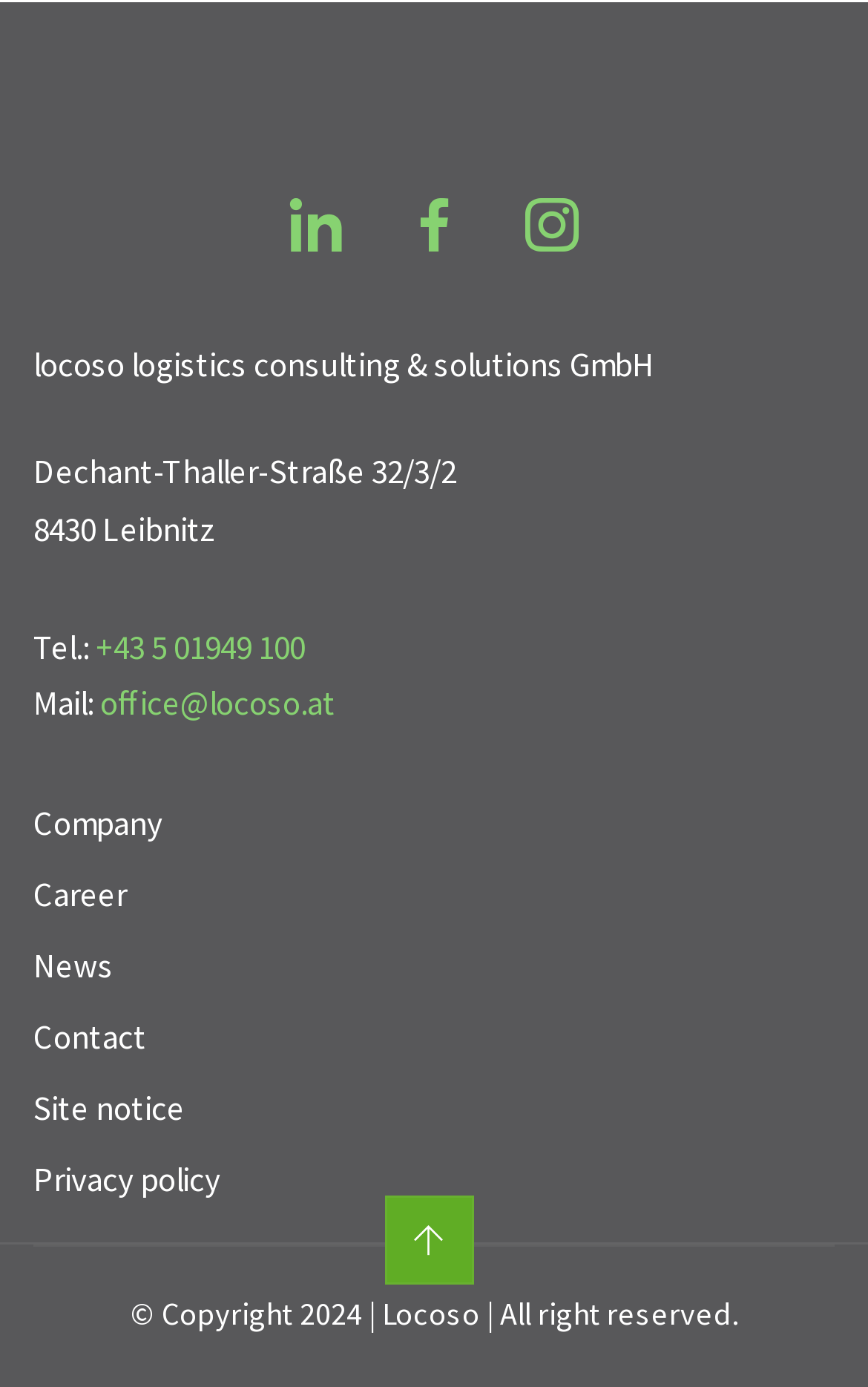Could you find the bounding box coordinates of the clickable area to complete this instruction: "visit company page"?

[0.038, 0.578, 0.187, 0.608]